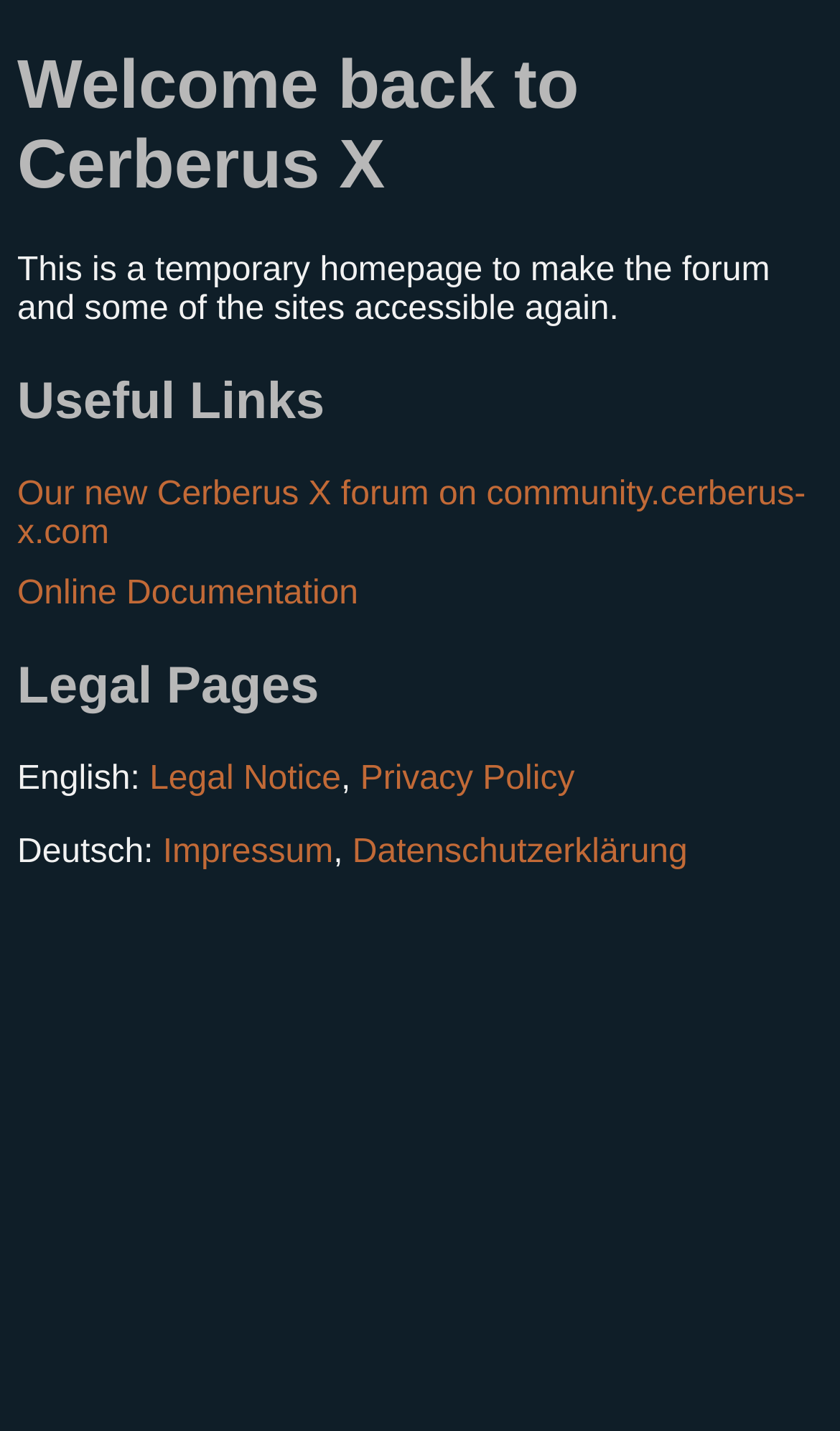Analyze the image and provide a detailed answer to the question: What languages are available for legal pages?

The webpage provides legal pages in two languages: English and Deutsch (German). This is evident from the StaticText elements 'English:' and 'Deutsch:' which are followed by links to legal pages in respective languages.